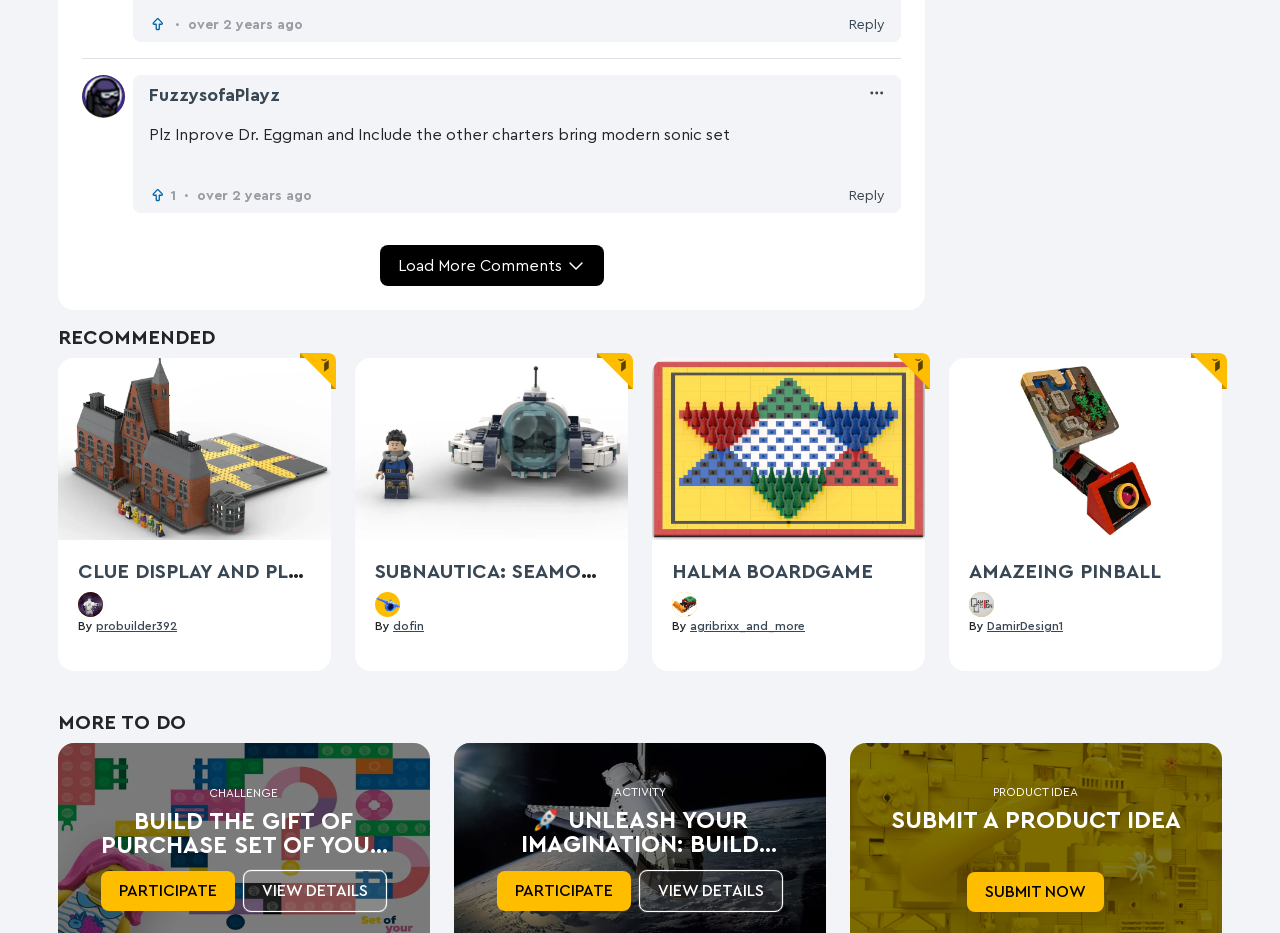Please respond to the question using a single word or phrase:
How many links are associated with the username 'probuilder392'

2